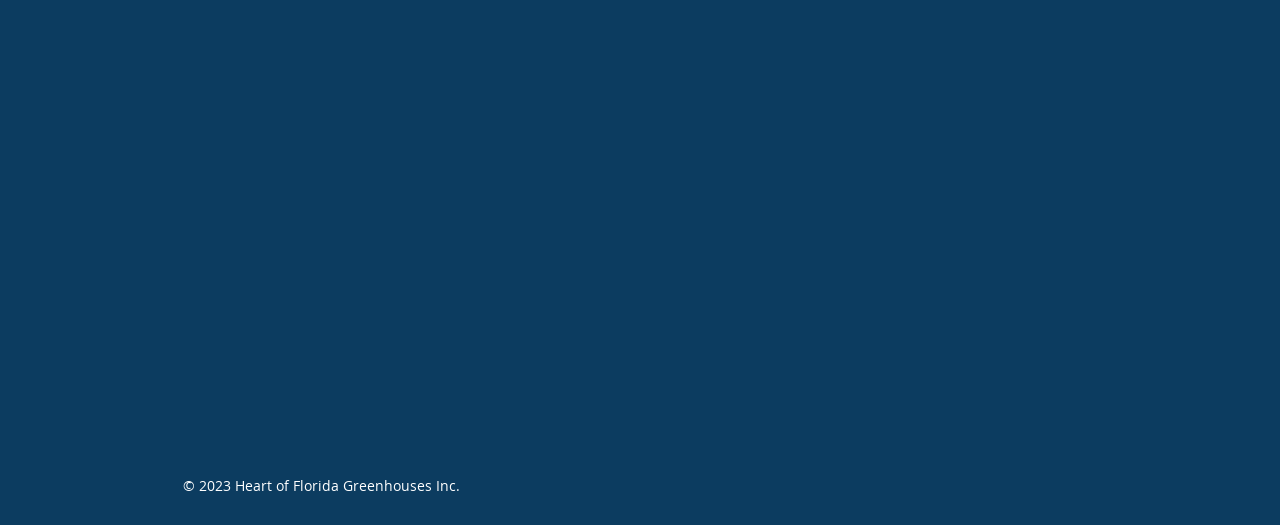How many social media links are present in the social bar?
From the image, provide a succinct answer in one word or a short phrase.

One